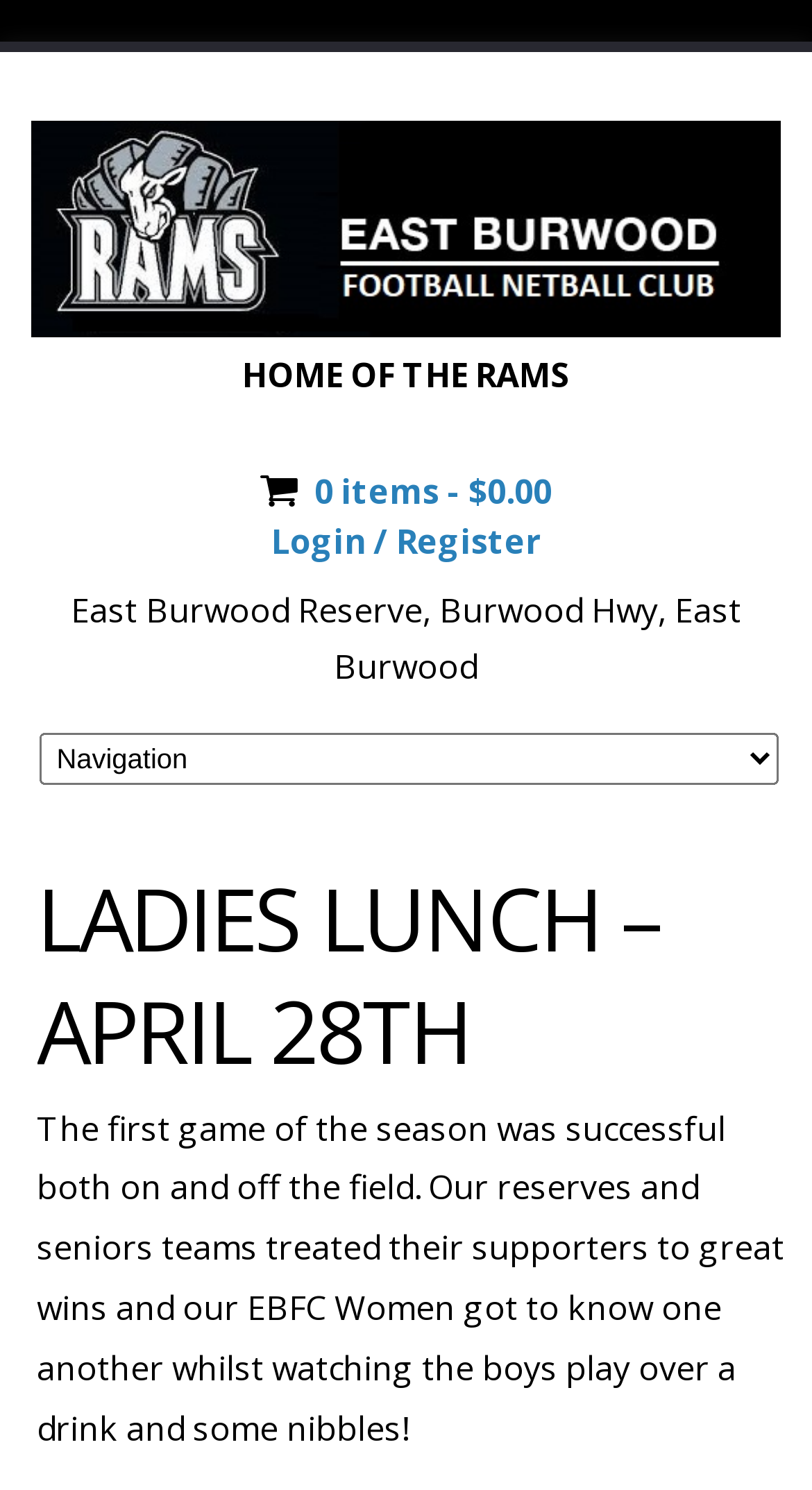What is the location of the East Burwood Reserve?
Answer with a single word or short phrase according to what you see in the image.

Burwood Hwy, East Burwood